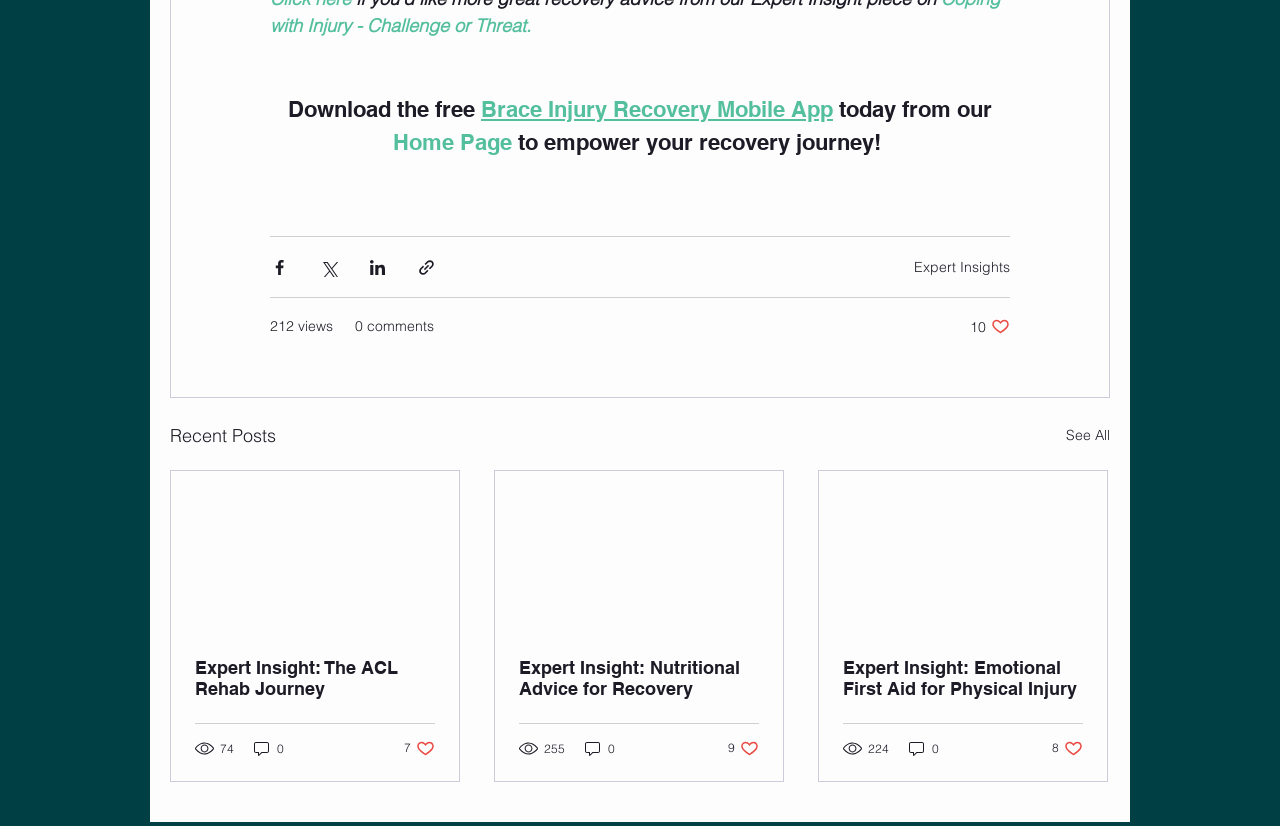Answer the following in one word or a short phrase: 
What is the title of the first article?

Expert Insight: The ACL Rehab Journey